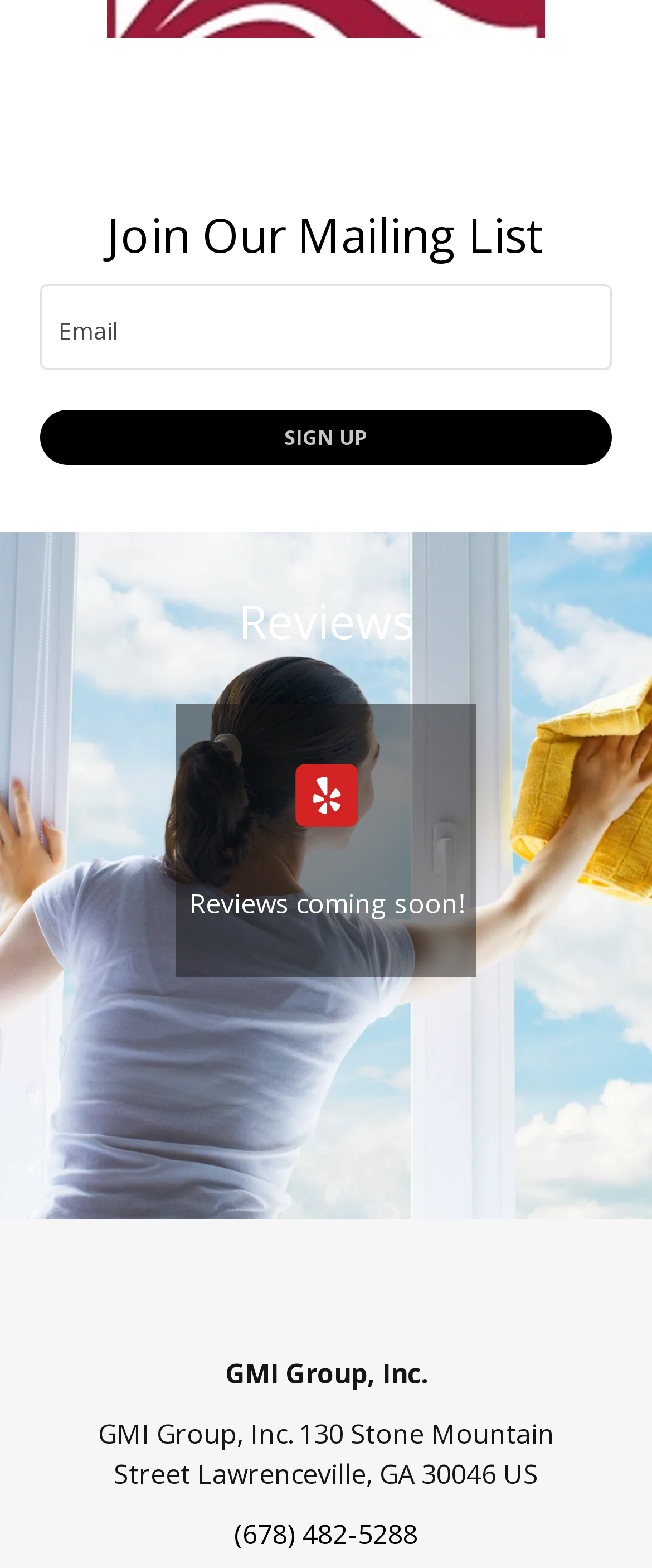What is the button used for?
Refer to the image and give a detailed response to the question.

The button is labeled as 'SIGN UP' and is located below the 'Email' textbox, suggesting that it is used to sign up for the mailing list after inputting an email address.